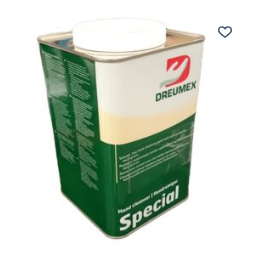What colors are used for the label's information?
Look at the image and answer the question with a single word or phrase.

Green and white